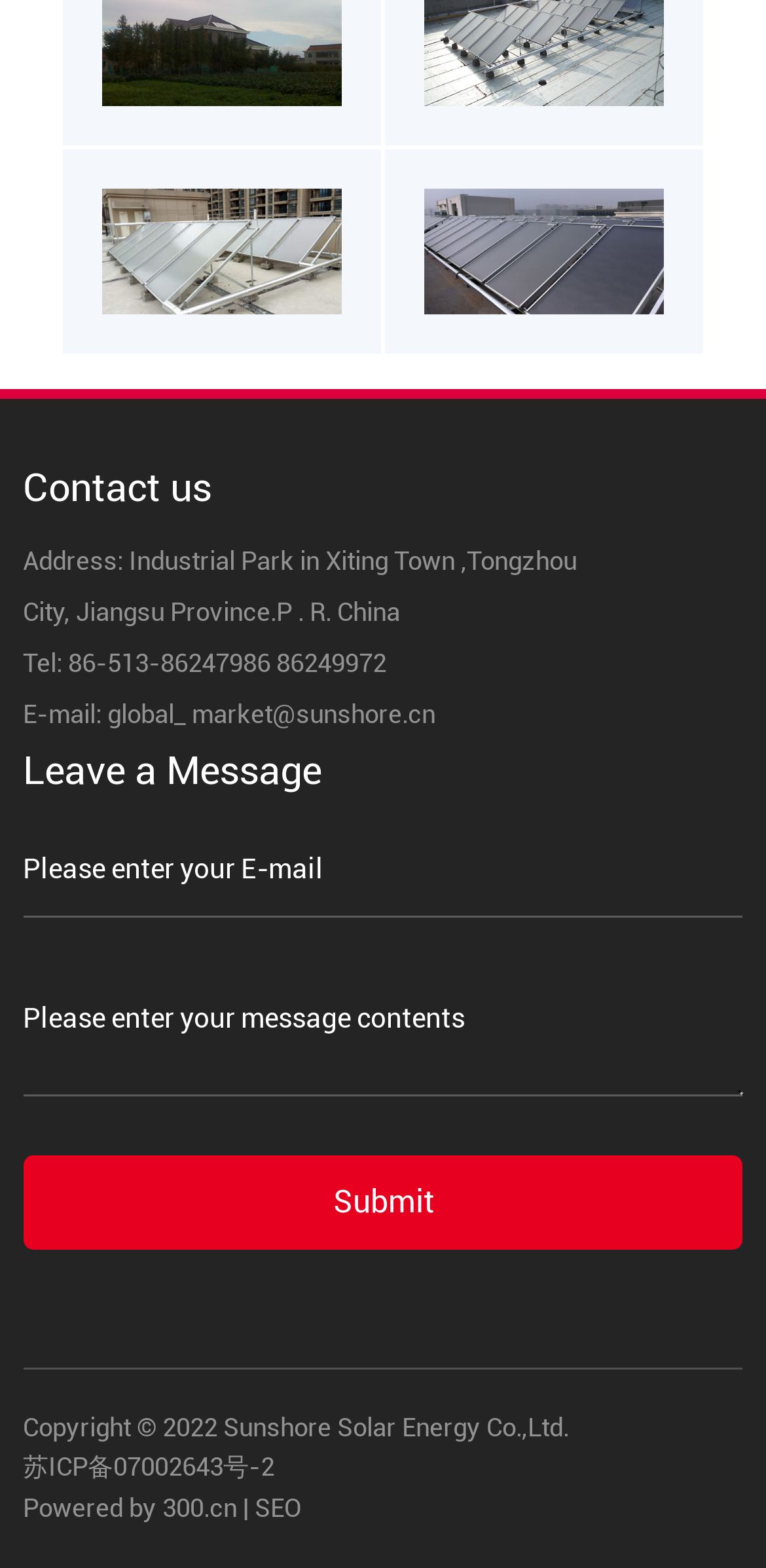Locate the bounding box coordinates of the clickable region necessary to complete the following instruction: "Enter your email address". Provide the coordinates in the format of four float numbers between 0 and 1, i.e., [left, top, right, bottom].

[0.03, 0.523, 0.97, 0.586]